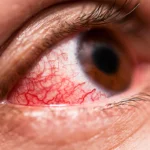Explain the image in a detailed and descriptive way.

This image depicts a close-up of a human eye exhibiting signs of conjunctivitis, commonly referred to as "pink eye." The eye is noticeably reddened, highlighting the inflamed conjunctiva, which covers the white part of the eye. This condition can manifest through symptoms such as redness, irritation, and discharge, indicating an inflammation that may be due to infections, allergies, or irritants. The image serves as a visual representation of the discomfort associated with conjunctivitis, emphasizing the need for understanding its causes and potential treatments.